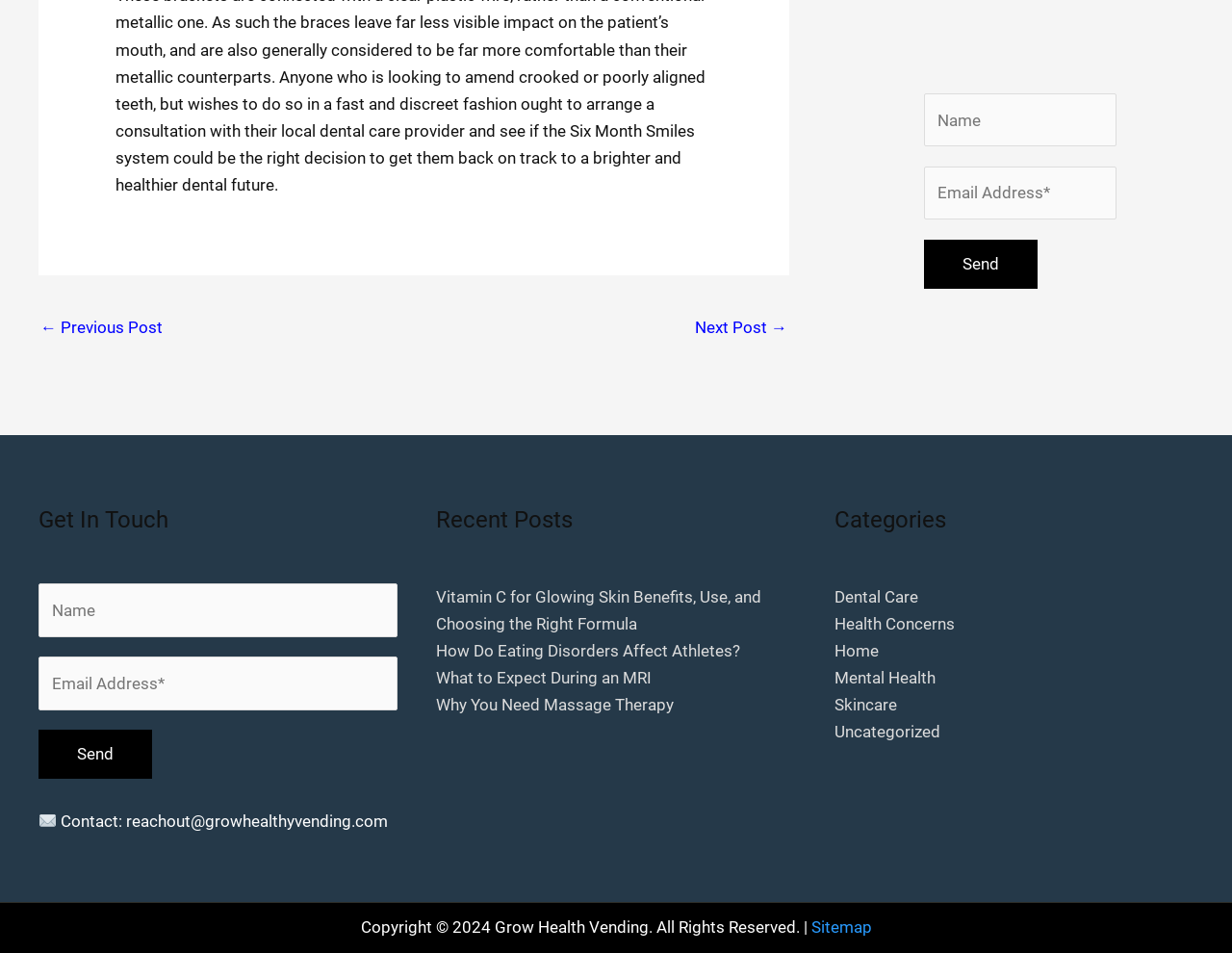Can you find the bounding box coordinates of the area I should click to execute the following instruction: "go to the 'Vitamin C for Glowing Skin Benefits, Use, and Choosing the Right Formula' post"?

[0.354, 0.616, 0.618, 0.665]